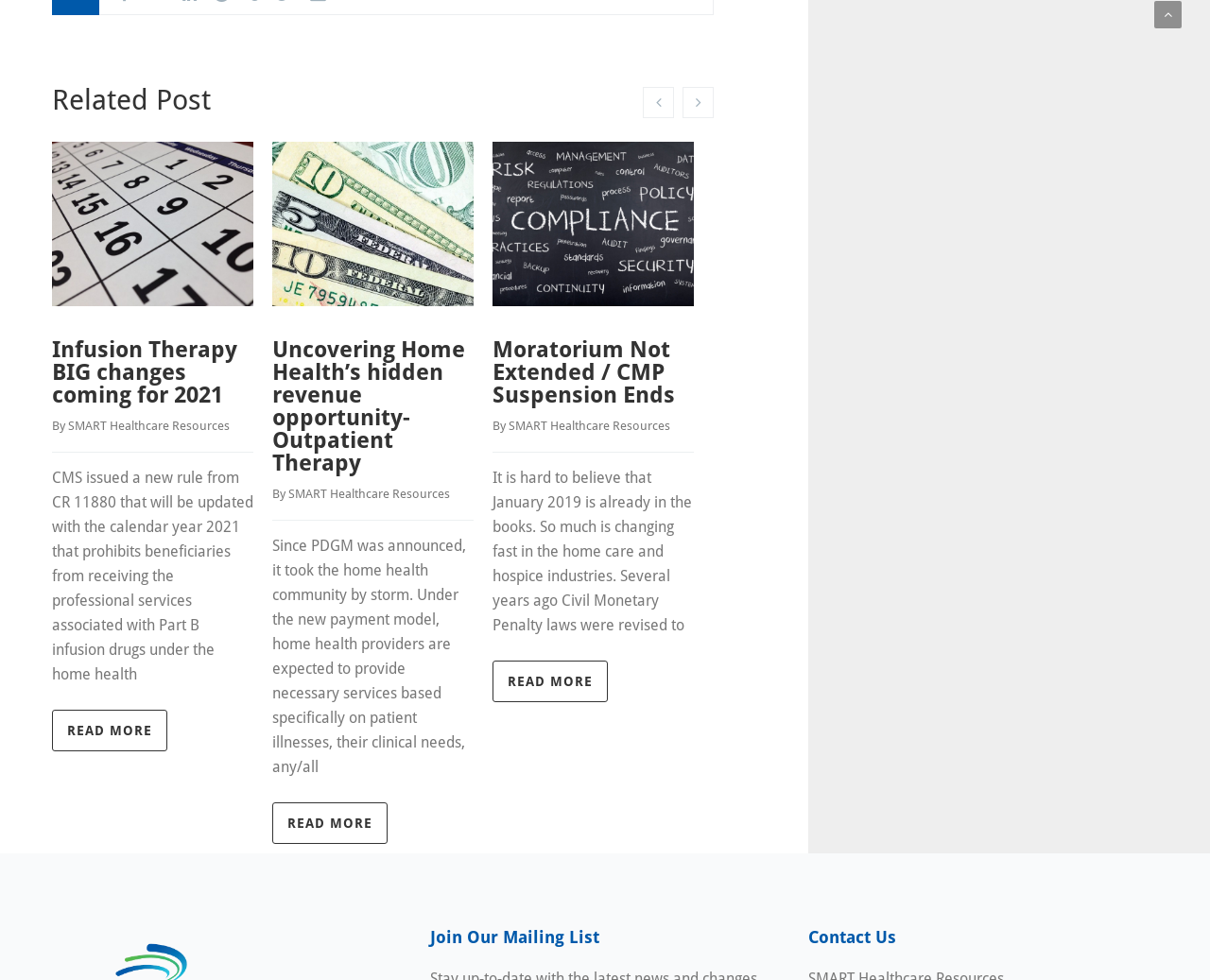Select the bounding box coordinates of the element I need to click to carry out the following instruction: "Read more about Uncovering Home Health’s hidden revenue opportunity-Outpatient Therapy".

[0.225, 0.818, 0.32, 0.861]